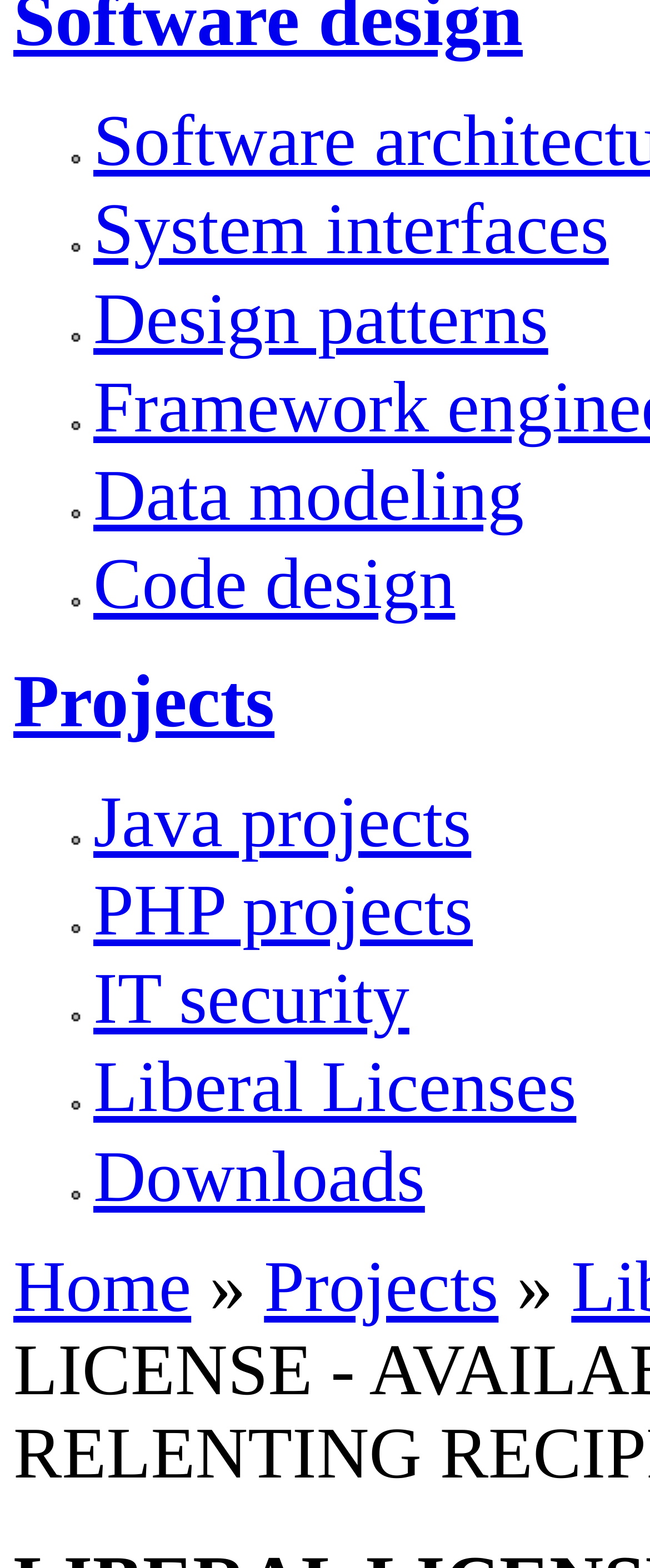Locate the bounding box coordinates of the clickable part needed for the task: "Check IT security".

[0.144, 0.612, 0.63, 0.663]